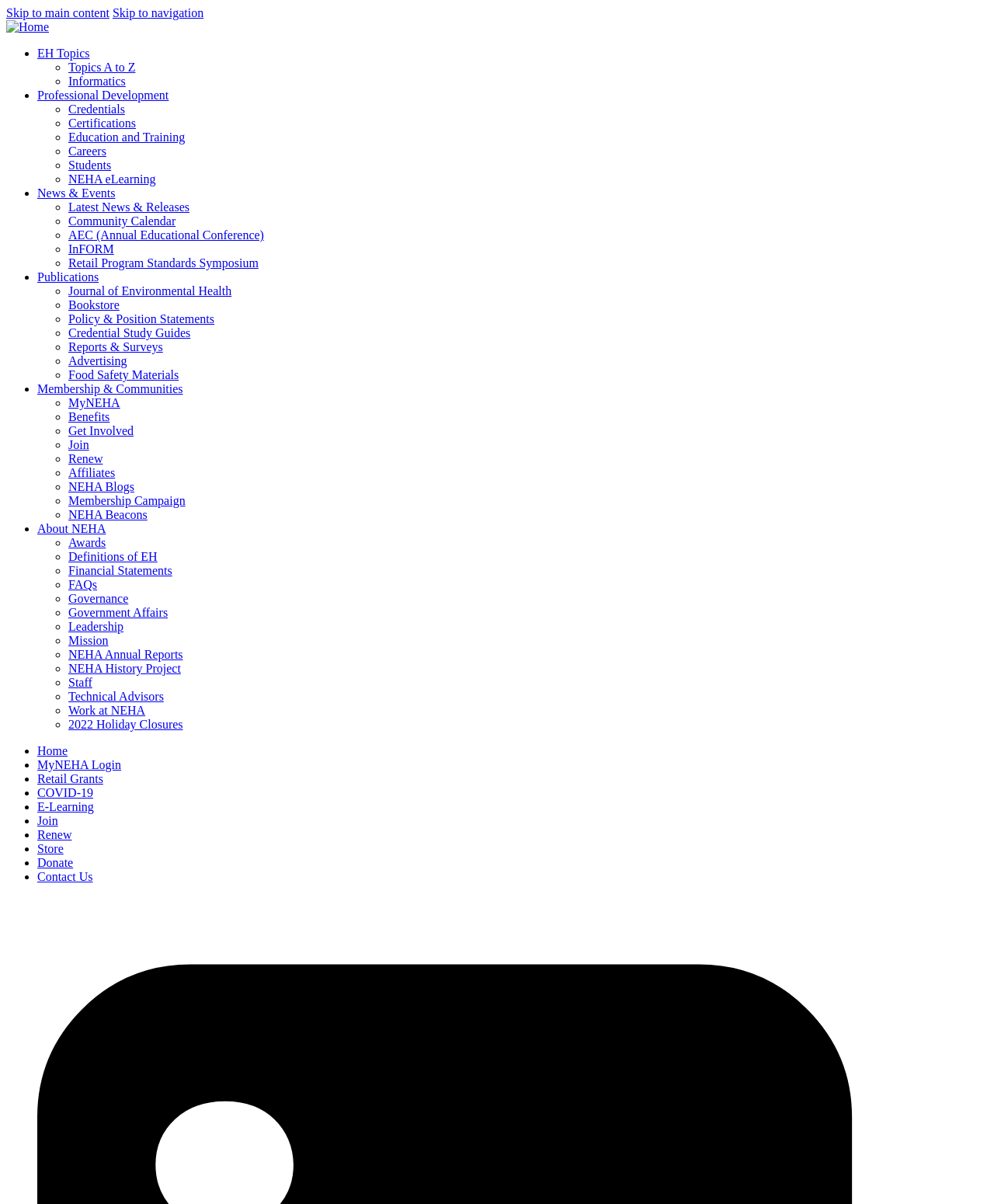What is the second item in the Professional Development category?
Look at the screenshot and respond with a single word or phrase.

Credentials